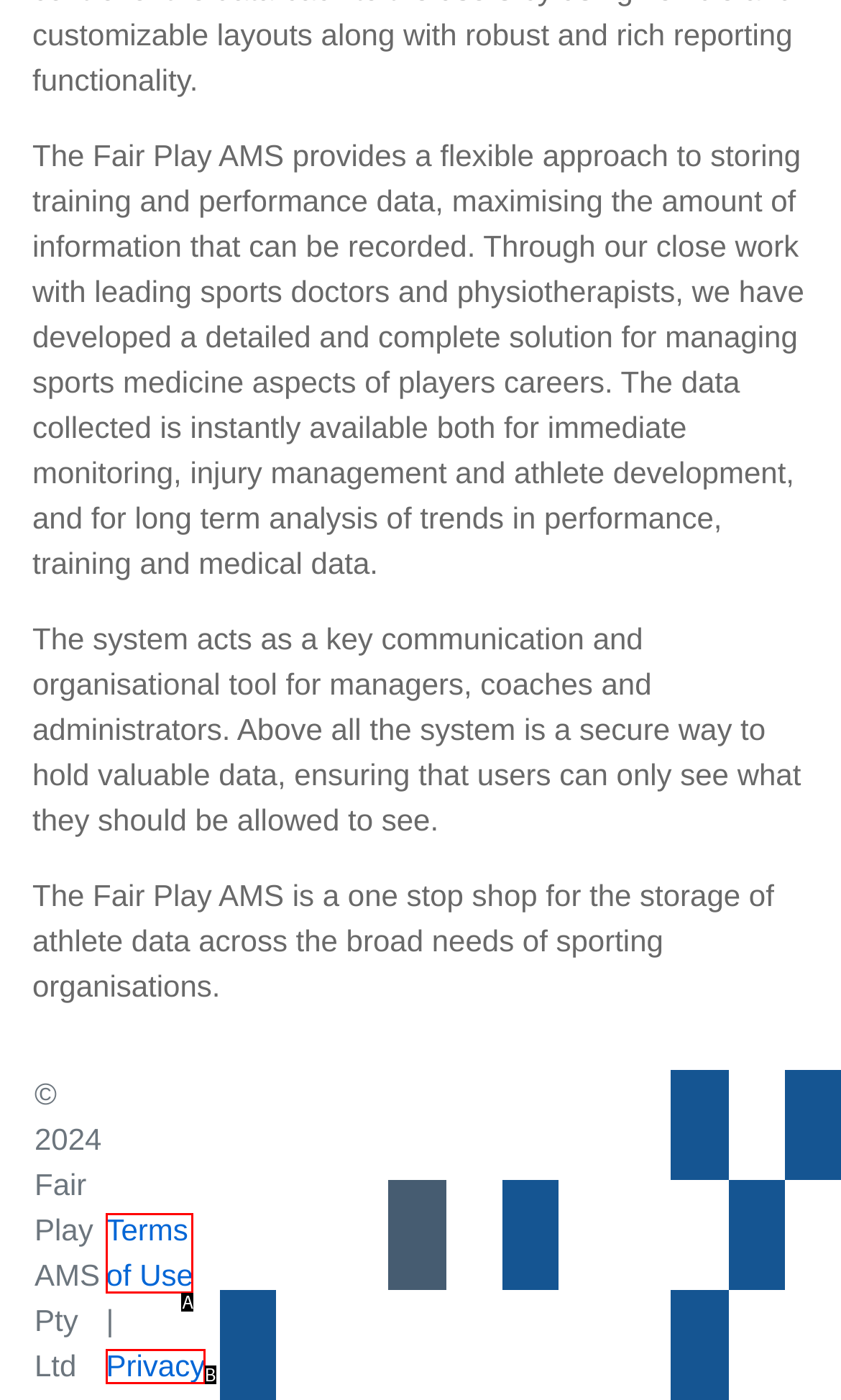From the description: Terms of Use, identify the option that best matches and reply with the letter of that option directly.

A